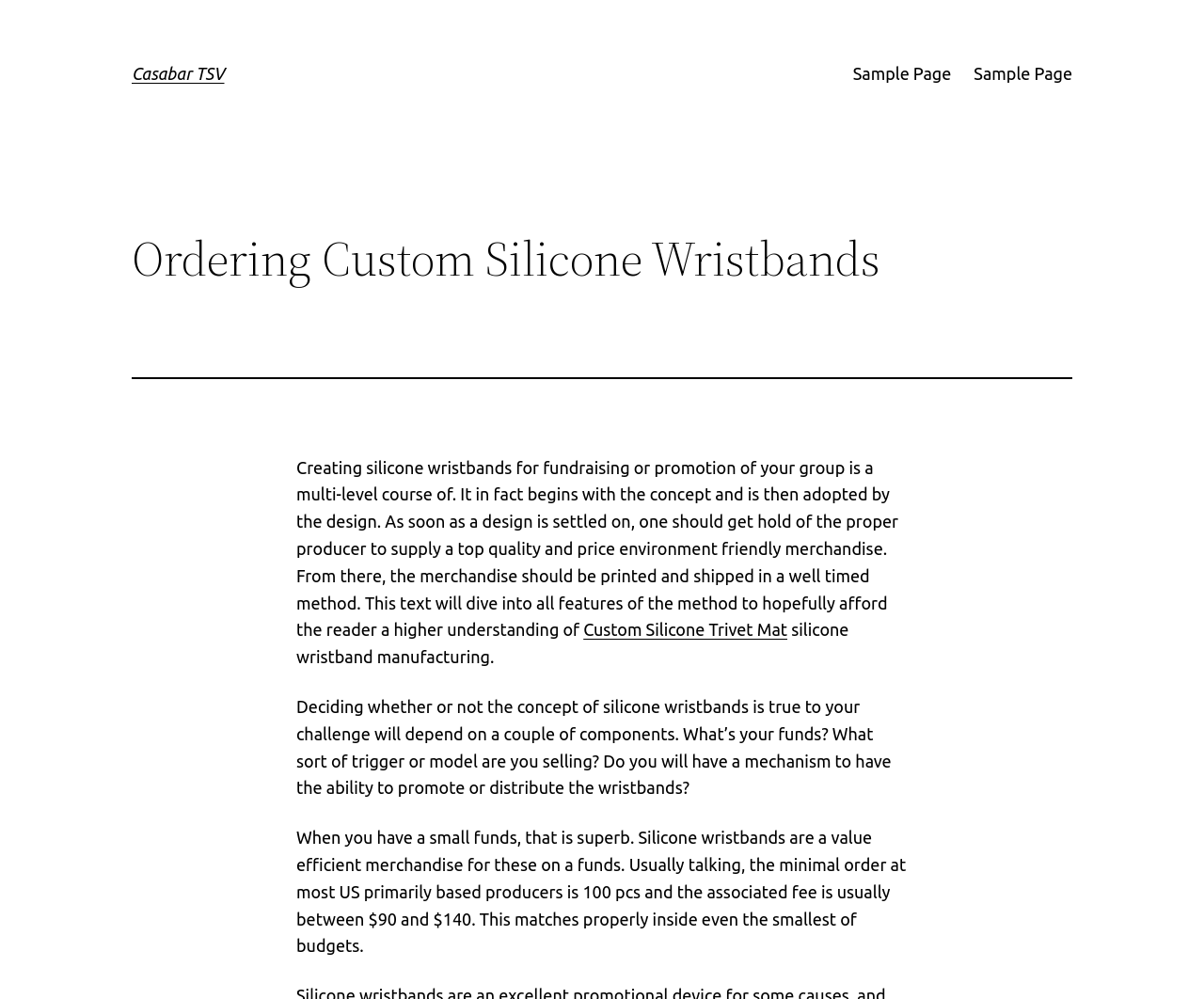Identify the bounding box for the element characterized by the following description: "Custom Silicone Trivet Mat".

[0.485, 0.621, 0.654, 0.64]